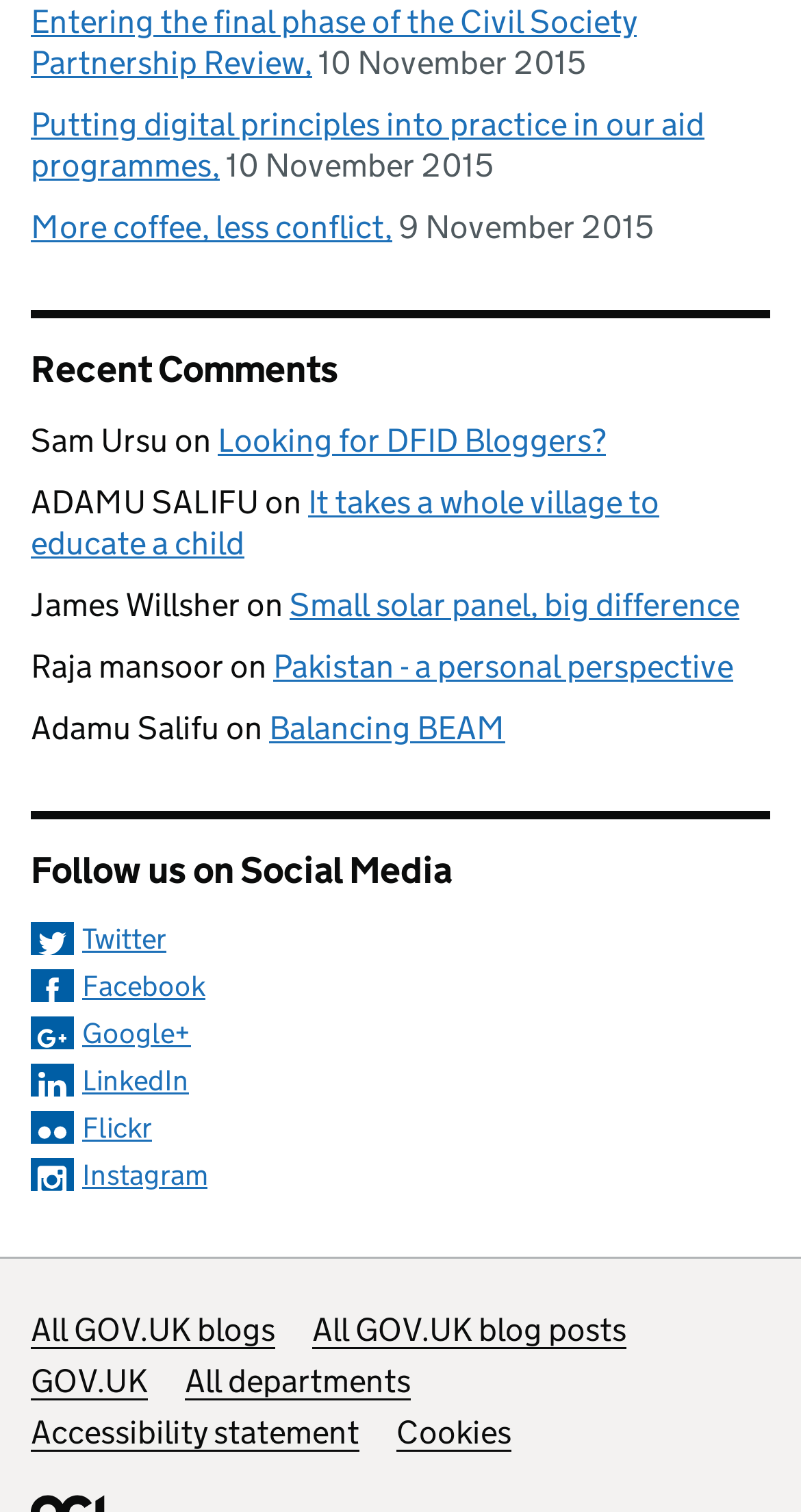Locate the bounding box coordinates of the segment that needs to be clicked to meet this instruction: "Read the blog post 'It takes a whole village to educate a child'".

[0.038, 0.319, 0.823, 0.372]